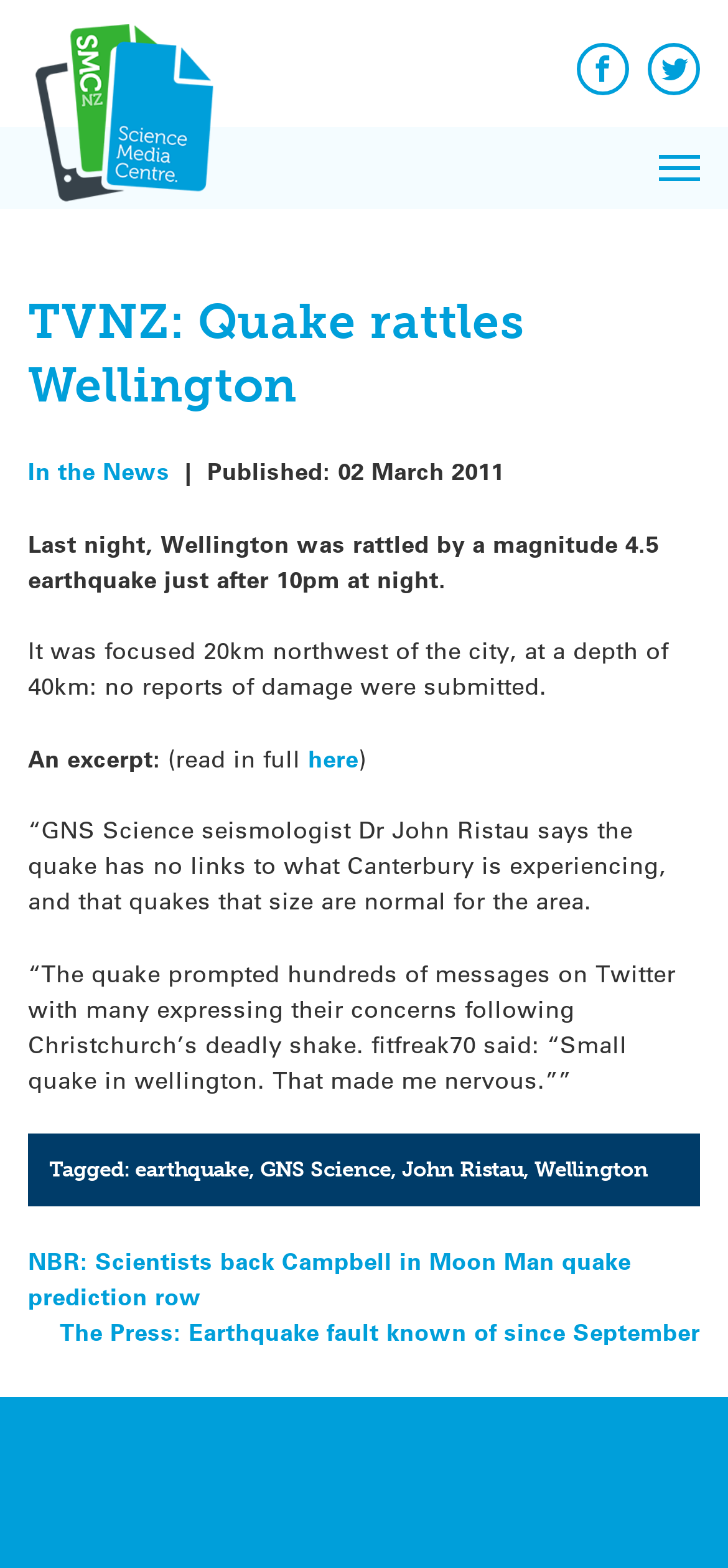Please identify the bounding box coordinates of the area I need to click to accomplish the following instruction: "Read the full article".

[0.423, 0.472, 0.492, 0.493]